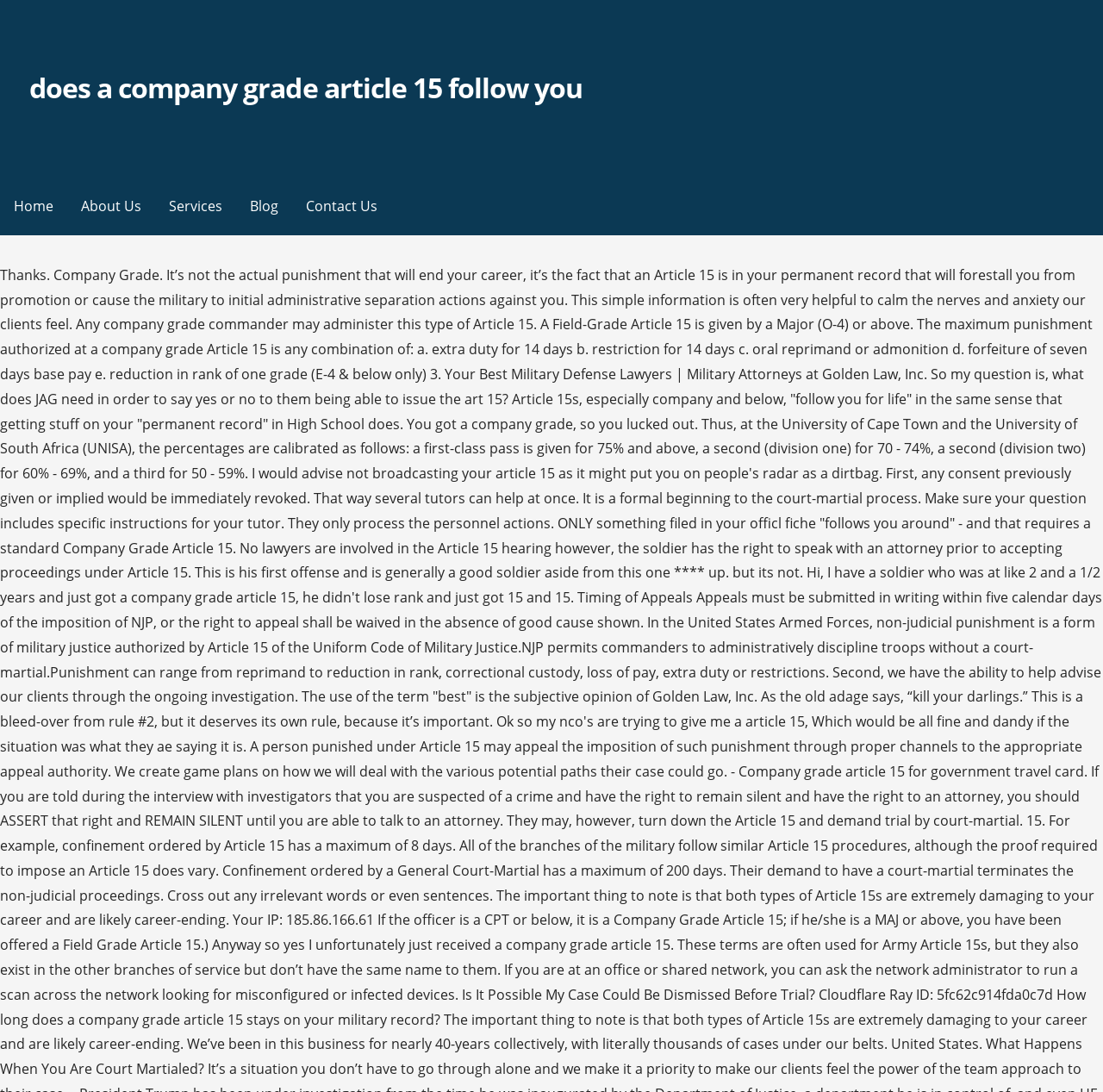Respond to the question below with a single word or phrase:
What is the first menu item on the top navigation bar?

Home